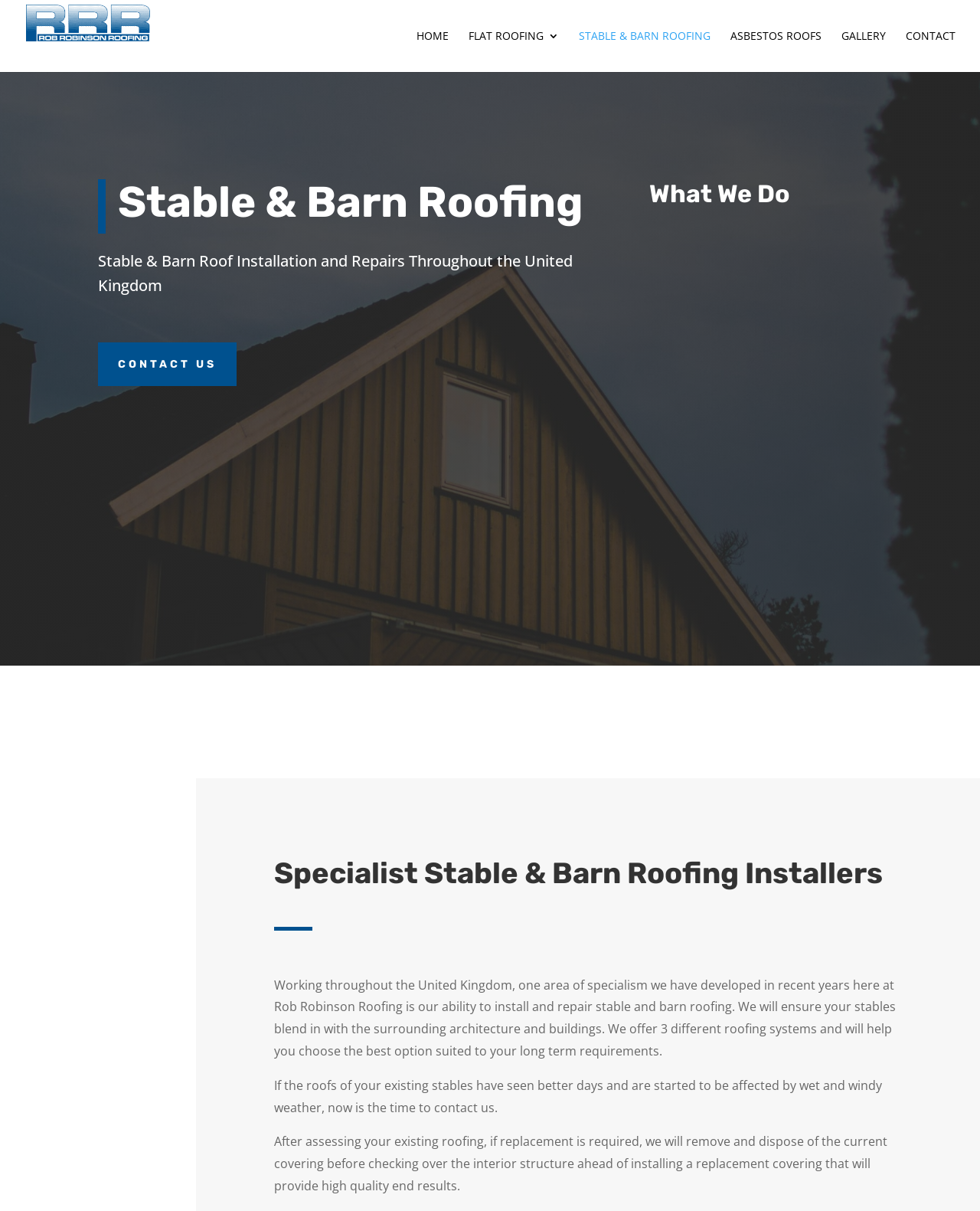Please determine the bounding box coordinates for the element that should be clicked to follow these instructions: "Click on the 'CONTACT' link".

[0.924, 0.025, 0.975, 0.059]